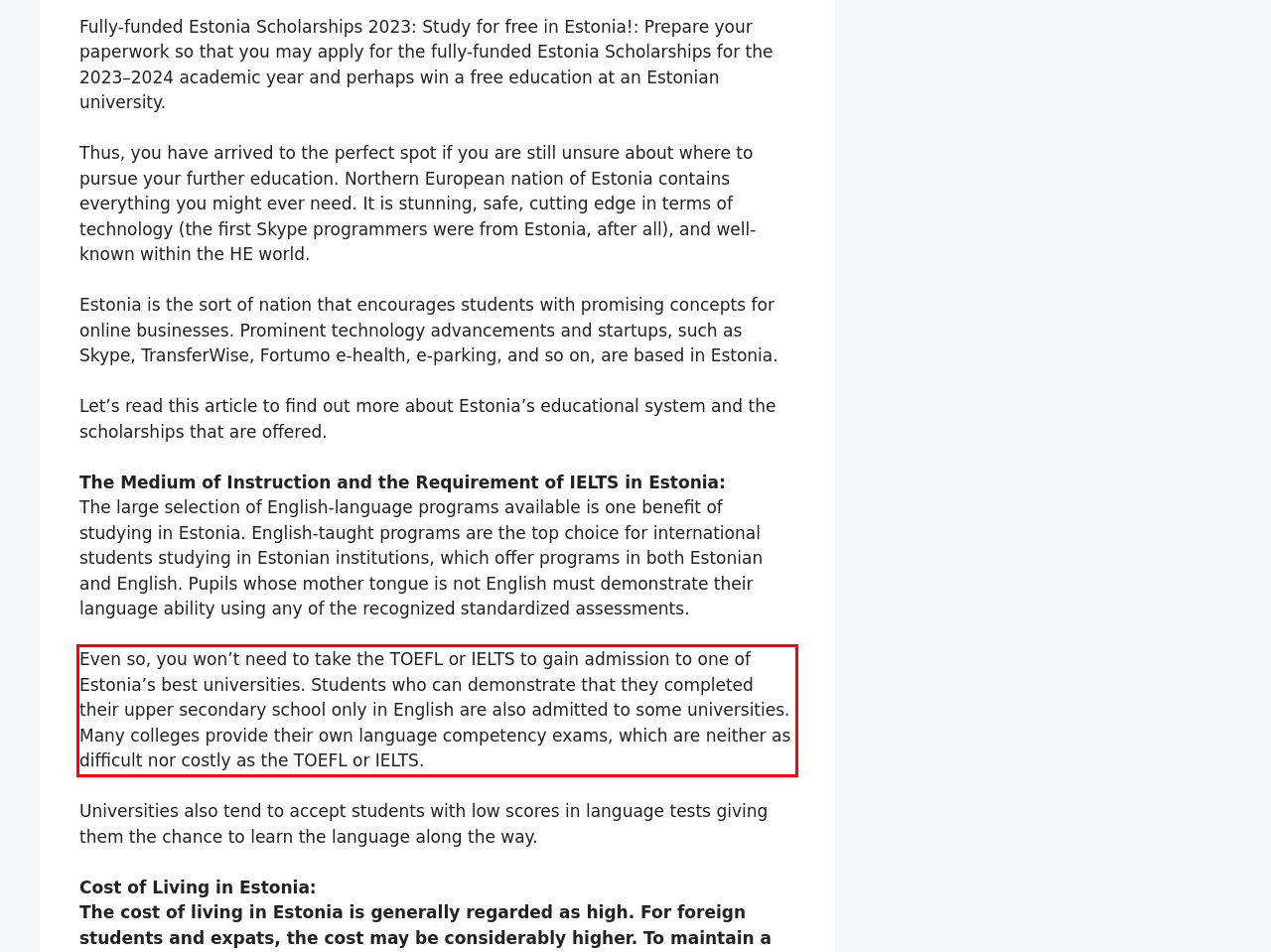Observe the screenshot of the webpage, locate the red bounding box, and extract the text content within it.

Even so, you won’t need to take the TOEFL or IELTS to gain admission to one of Estonia’s best universities. Students who can demonstrate that they completed their upper secondary school only in English are also admitted to some universities. Many colleges provide their own language competency exams, which are neither as difficult nor costly as the TOEFL or IELTS.